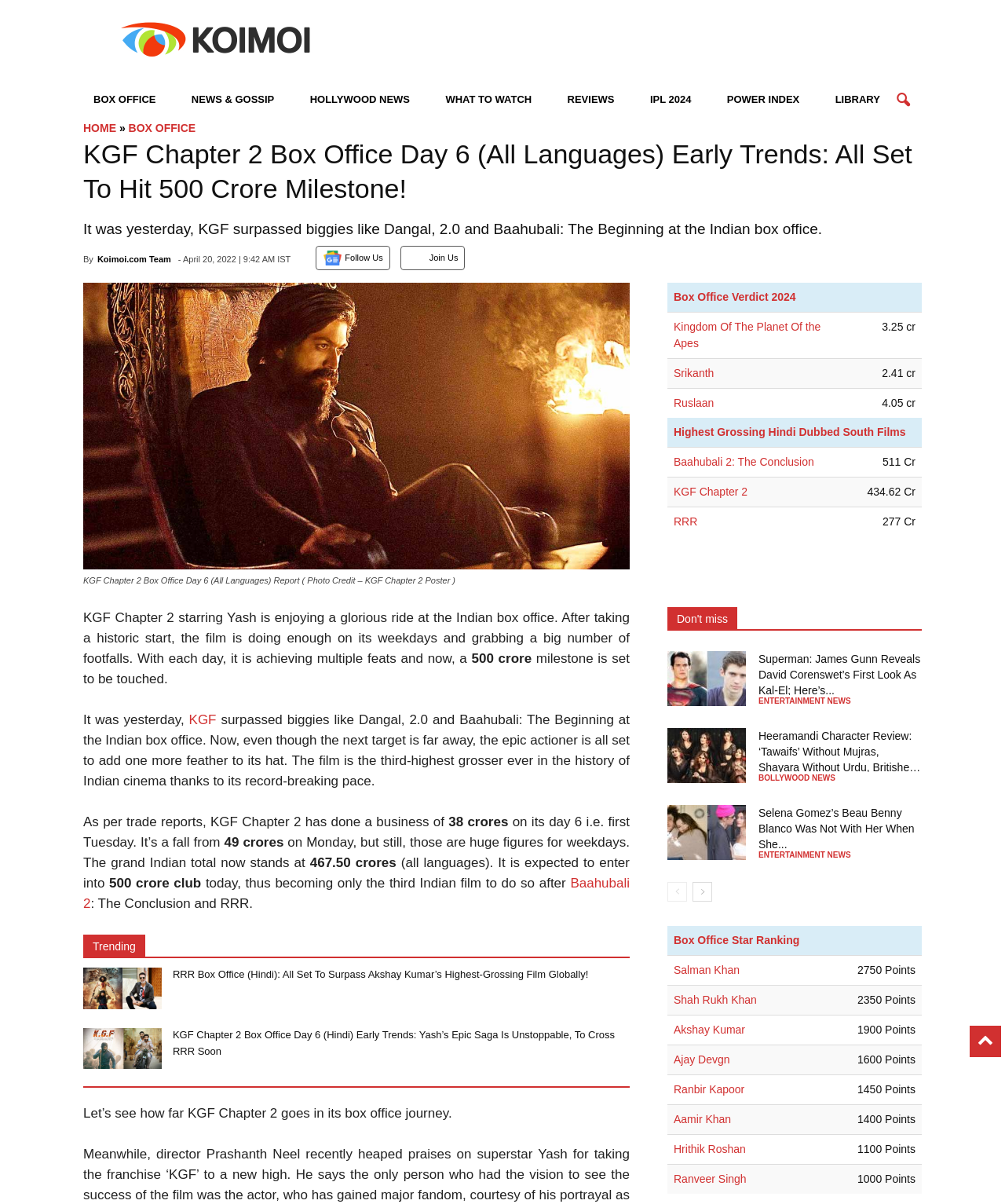What is the total Indian box office collection of KGF Chapter 2?
Answer the question with a single word or phrase, referring to the image.

467.50 crores